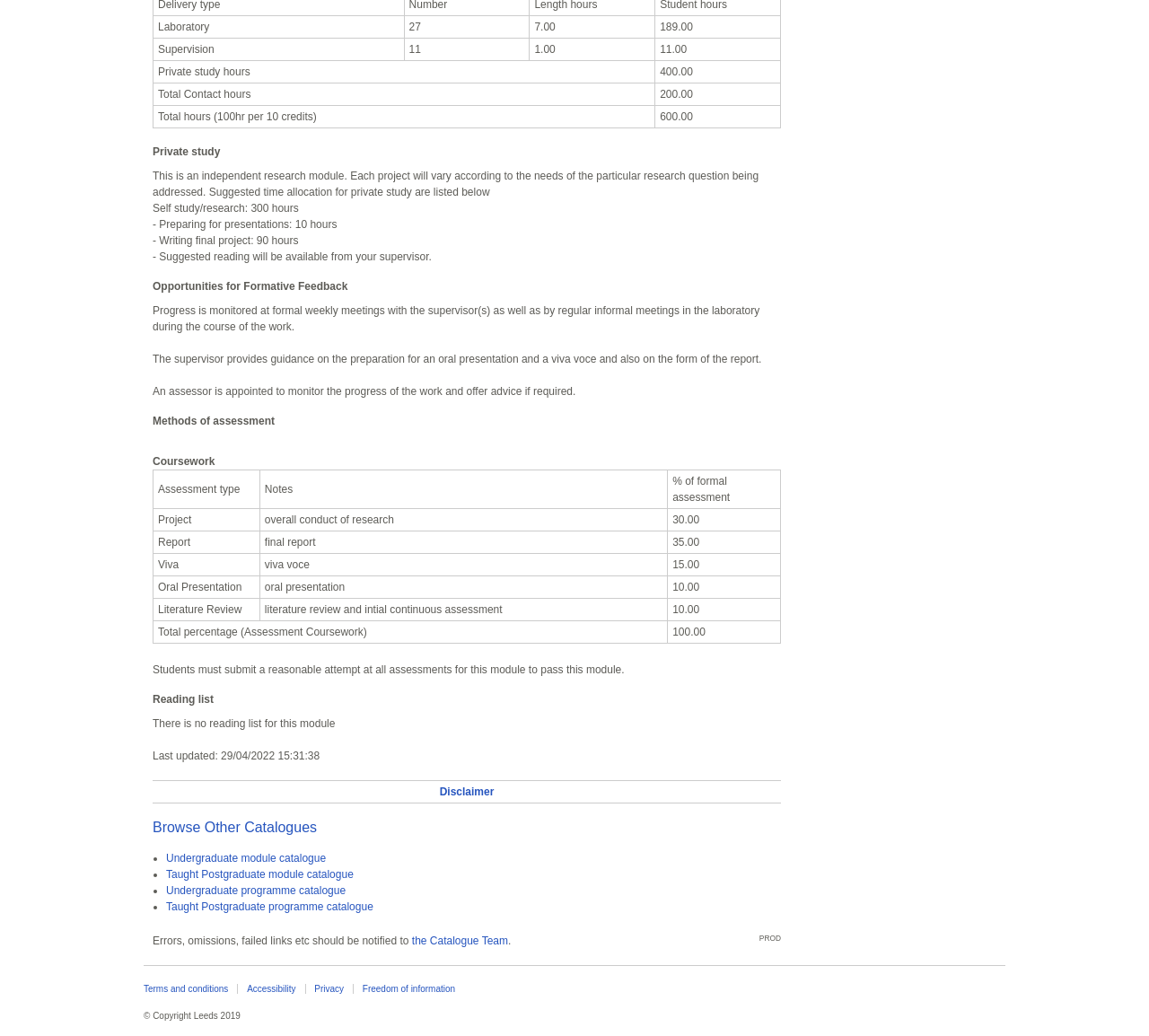Find the bounding box coordinates of the element to click in order to complete the given instruction: "Browse the 'Undergraduate module catalogue'."

[0.145, 0.822, 0.284, 0.834]